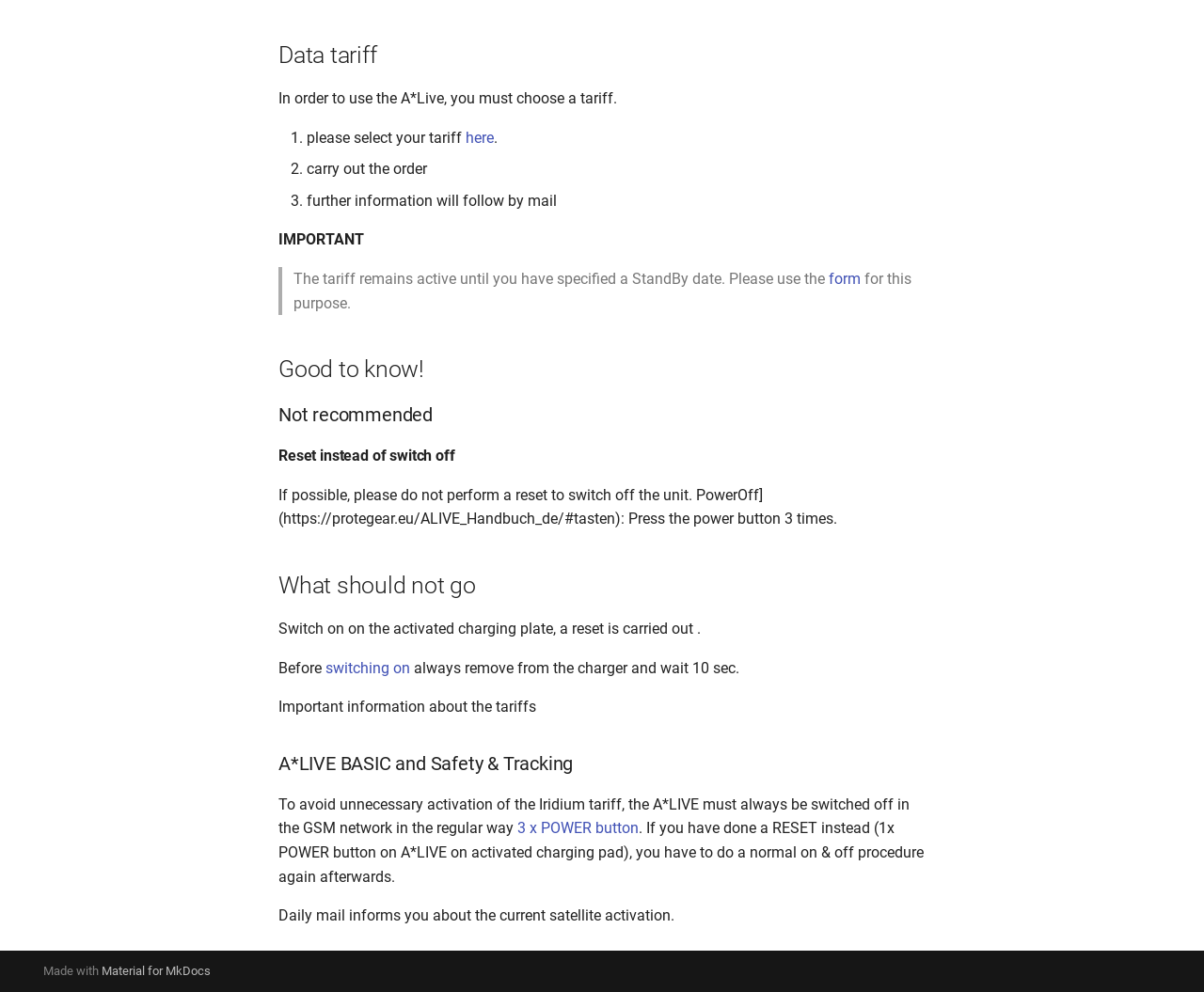Extract the bounding box coordinates for the HTML element that matches this description: "Material for MkDocs". The coordinates should be four float numbers between 0 and 1, i.e., [left, top, right, bottom].

[0.084, 0.971, 0.175, 0.986]